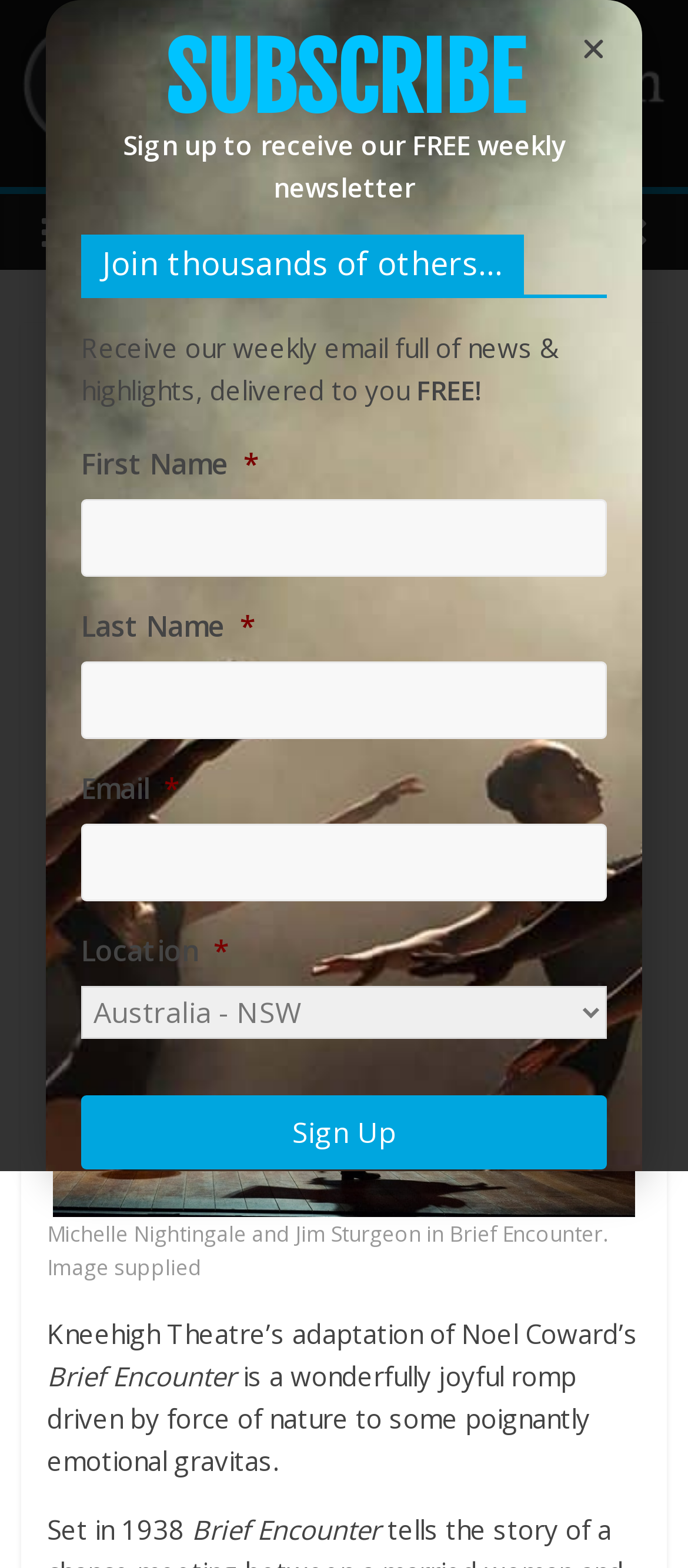Please determine the bounding box coordinates of the element to click on in order to accomplish the following task: "Click the 'Close' button". Ensure the coordinates are four float numbers ranging from 0 to 1, i.e., [left, top, right, bottom].

[0.844, 0.022, 0.882, 0.039]